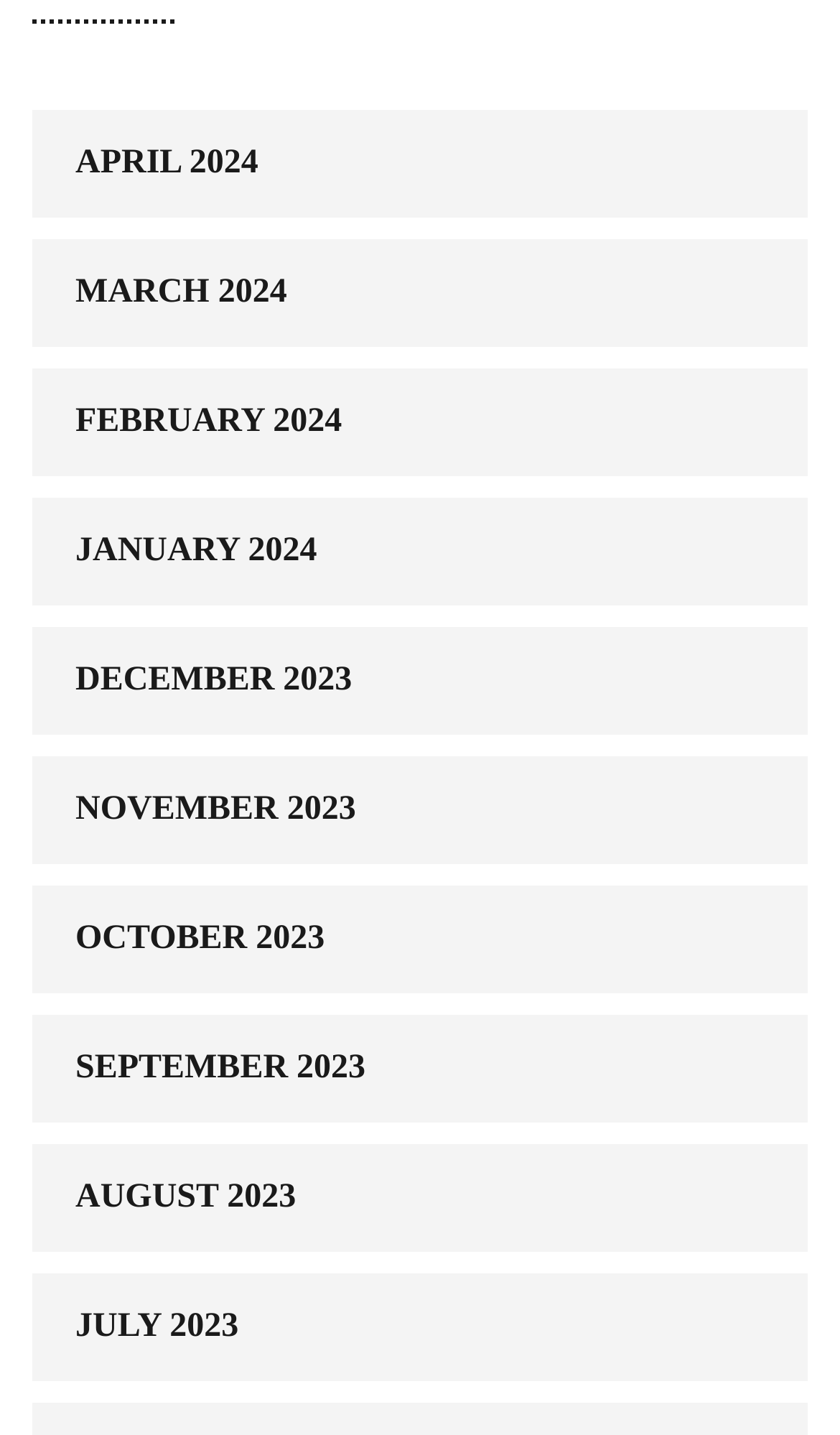Are the months listed in chronological order?
Please provide a single word or phrase as your answer based on the screenshot.

No